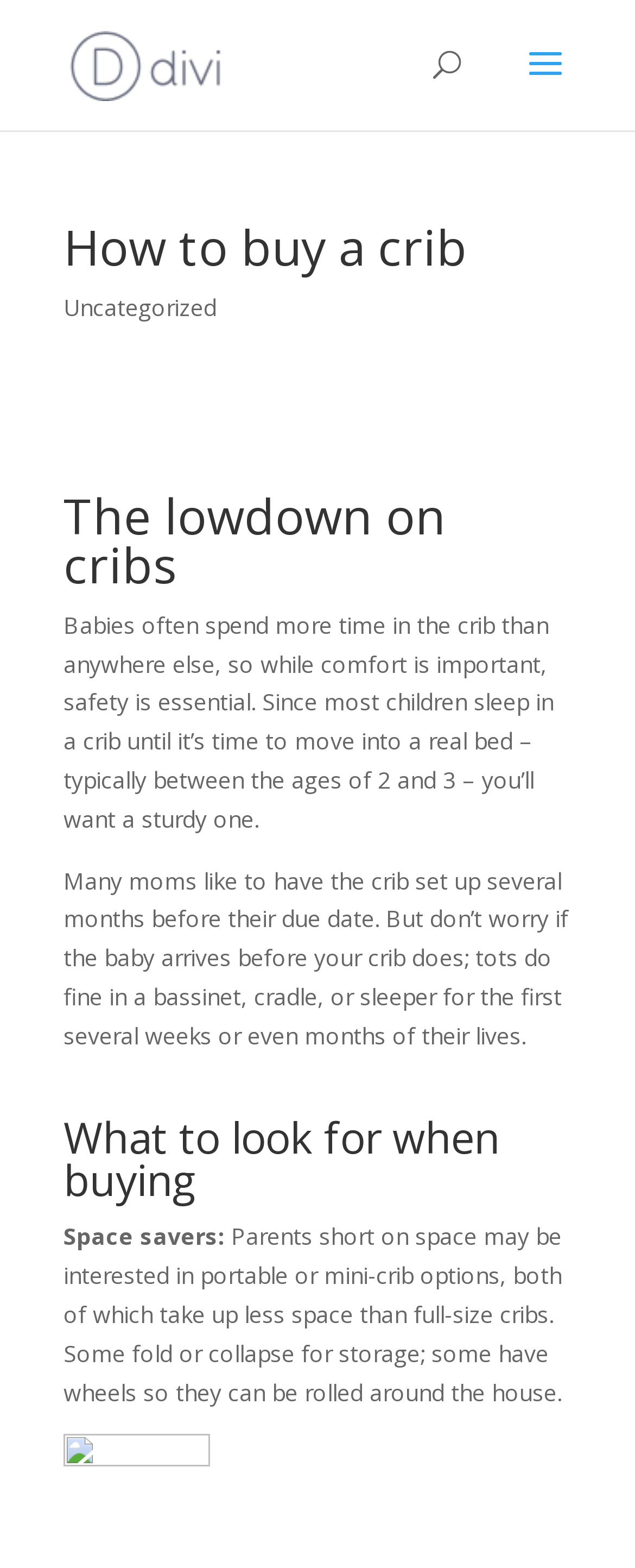Answer the question using only a single word or phrase: 
What type of cribs are suitable for parents with limited space?

Portable or mini-crib options